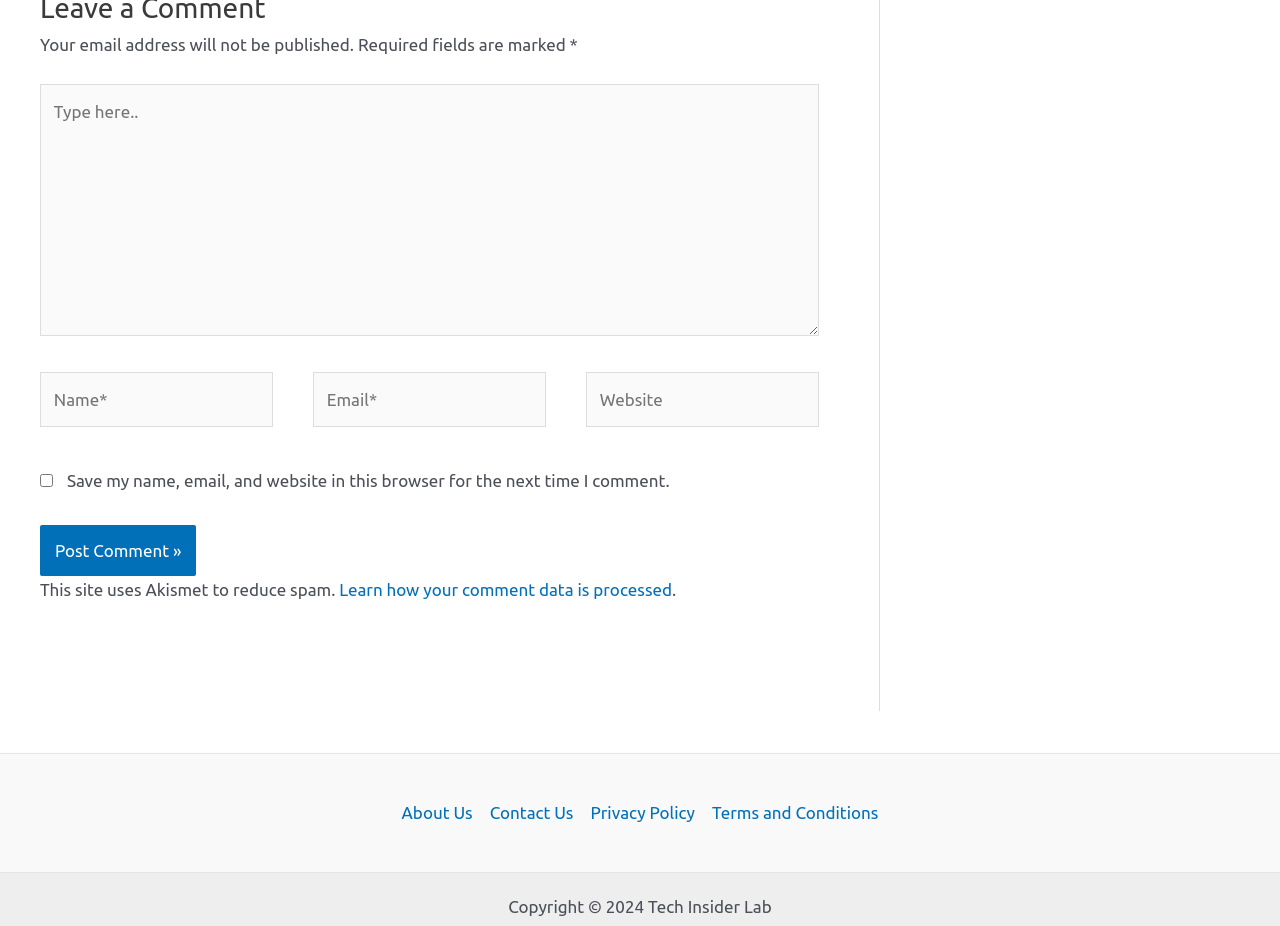Give a short answer using one word or phrase for the question:
How many links are there in the footer?

4